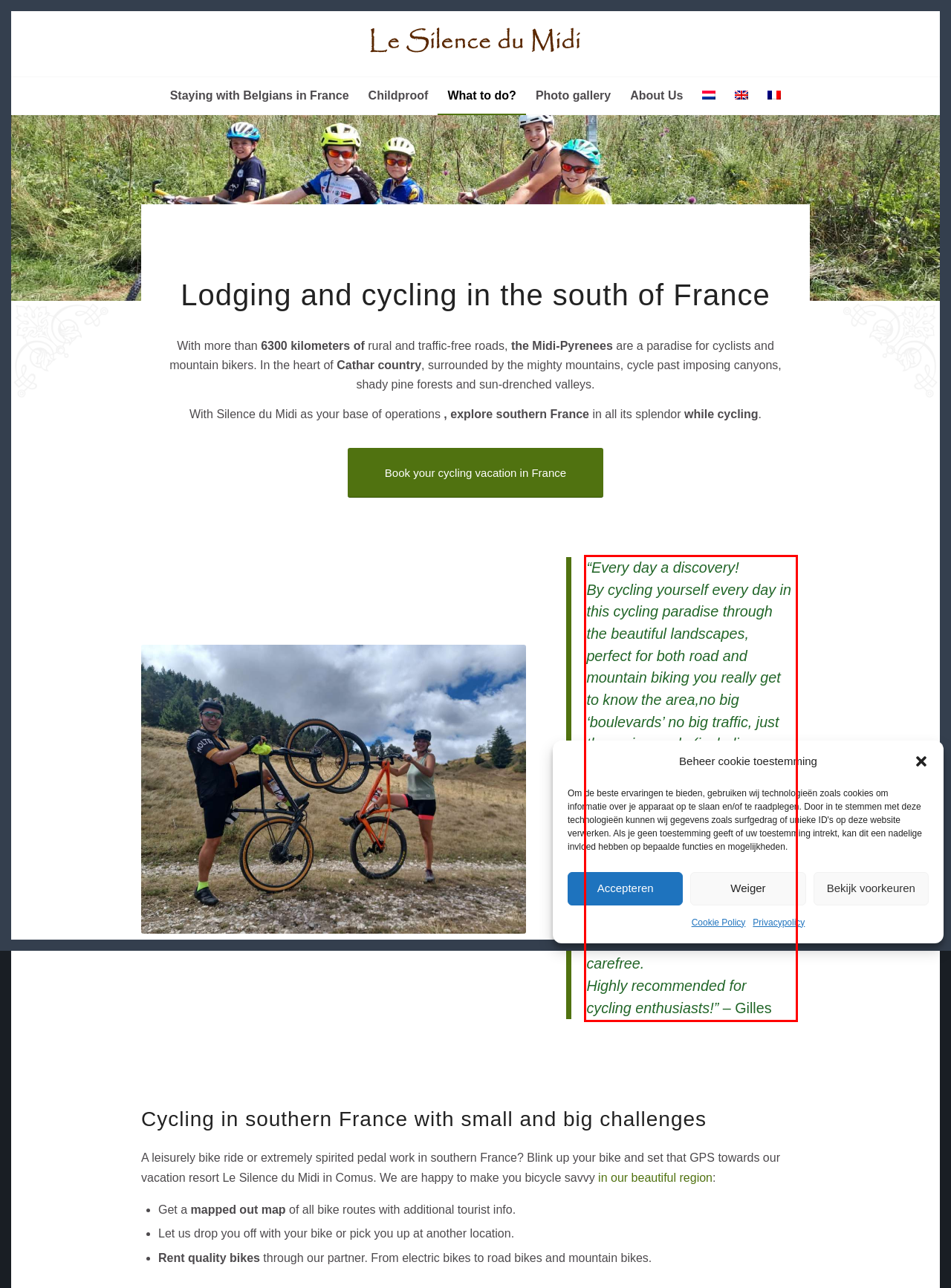Given a screenshot of a webpage with a red bounding box, please identify and retrieve the text inside the red rectangle.

“Every day a discovery! By cycling yourself every day in this cycling paradise through the beautiful landscapes, perfect for both road and mountain biking you really get to know the area,no big ‘boulevards’ no big traffic, just the various cols (including those already covered in the tour de france) that you encounter and the sublime descents that bring you back into the valley. We have a fully enclosed and secure bike shed with all the maintenance and repair tools so you can enjoy your cycling vacation here carefree. Highly recommended for cycling enthusiasts!” – Gilles